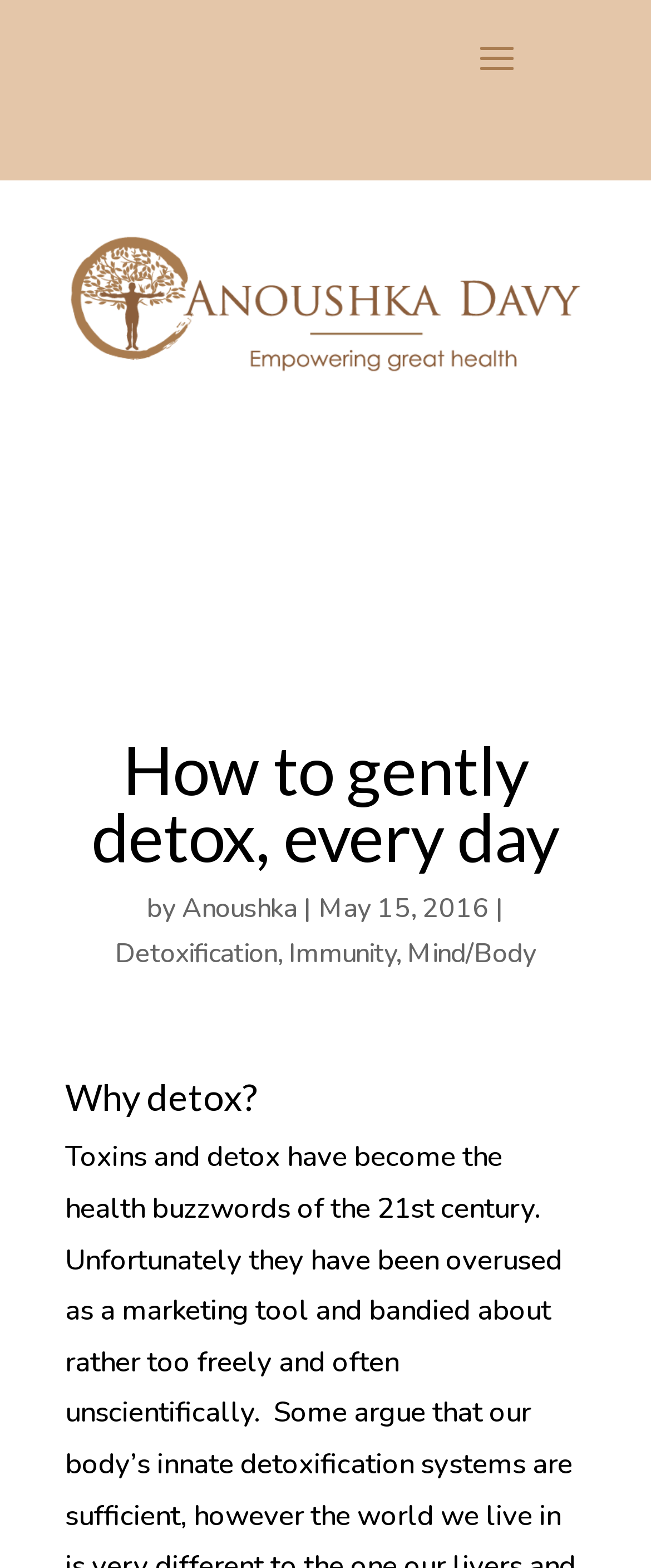Determine the bounding box of the UI component based on this description: "Anoushka". The bounding box coordinates should be four float values between 0 and 1, i.e., [left, top, right, bottom].

[0.279, 0.568, 0.456, 0.591]